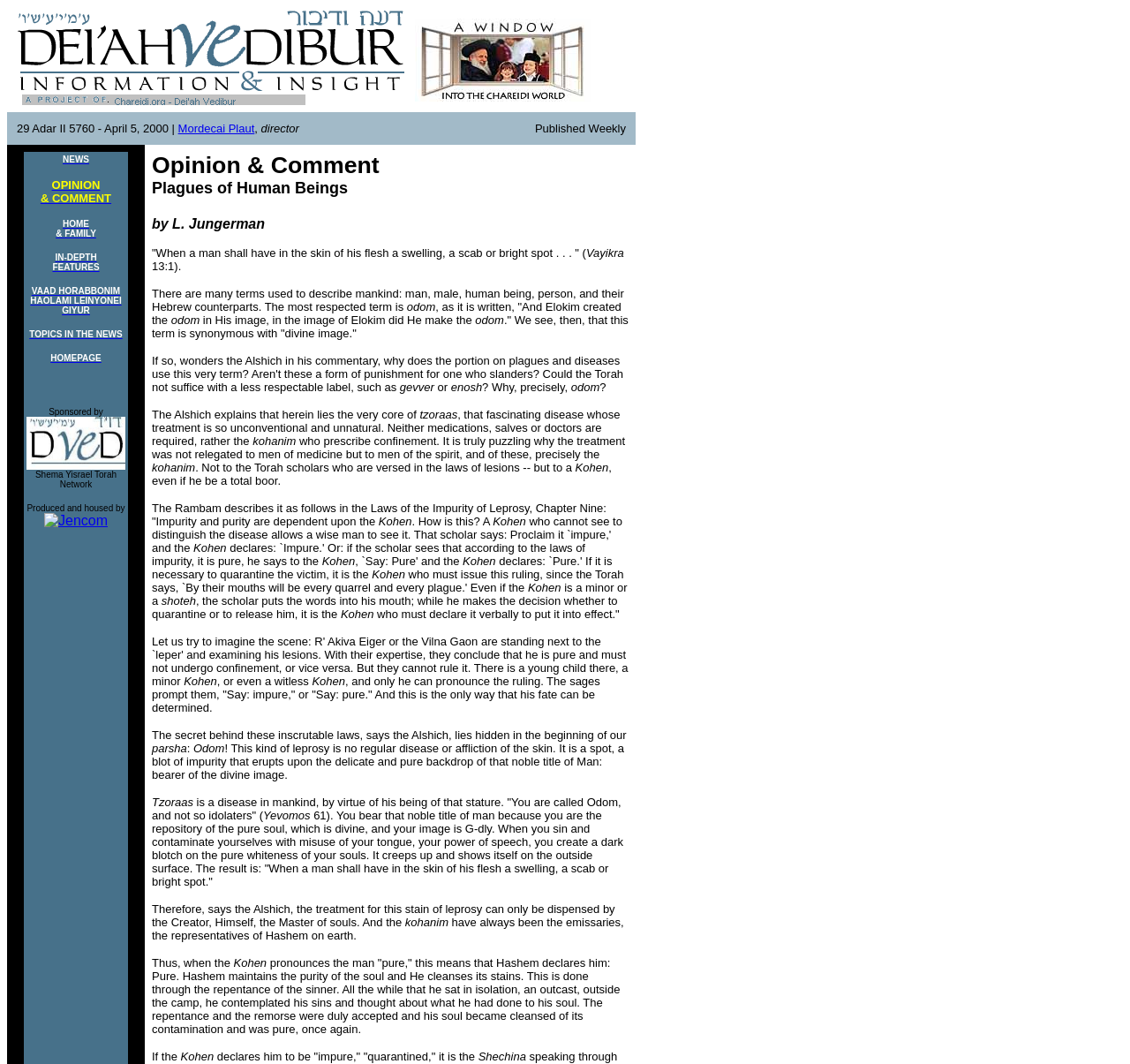Locate the bounding box coordinates of the element that should be clicked to execute the following instruction: "Read the opinion and comment on plagues of human beings".

[0.134, 0.143, 0.556, 0.186]